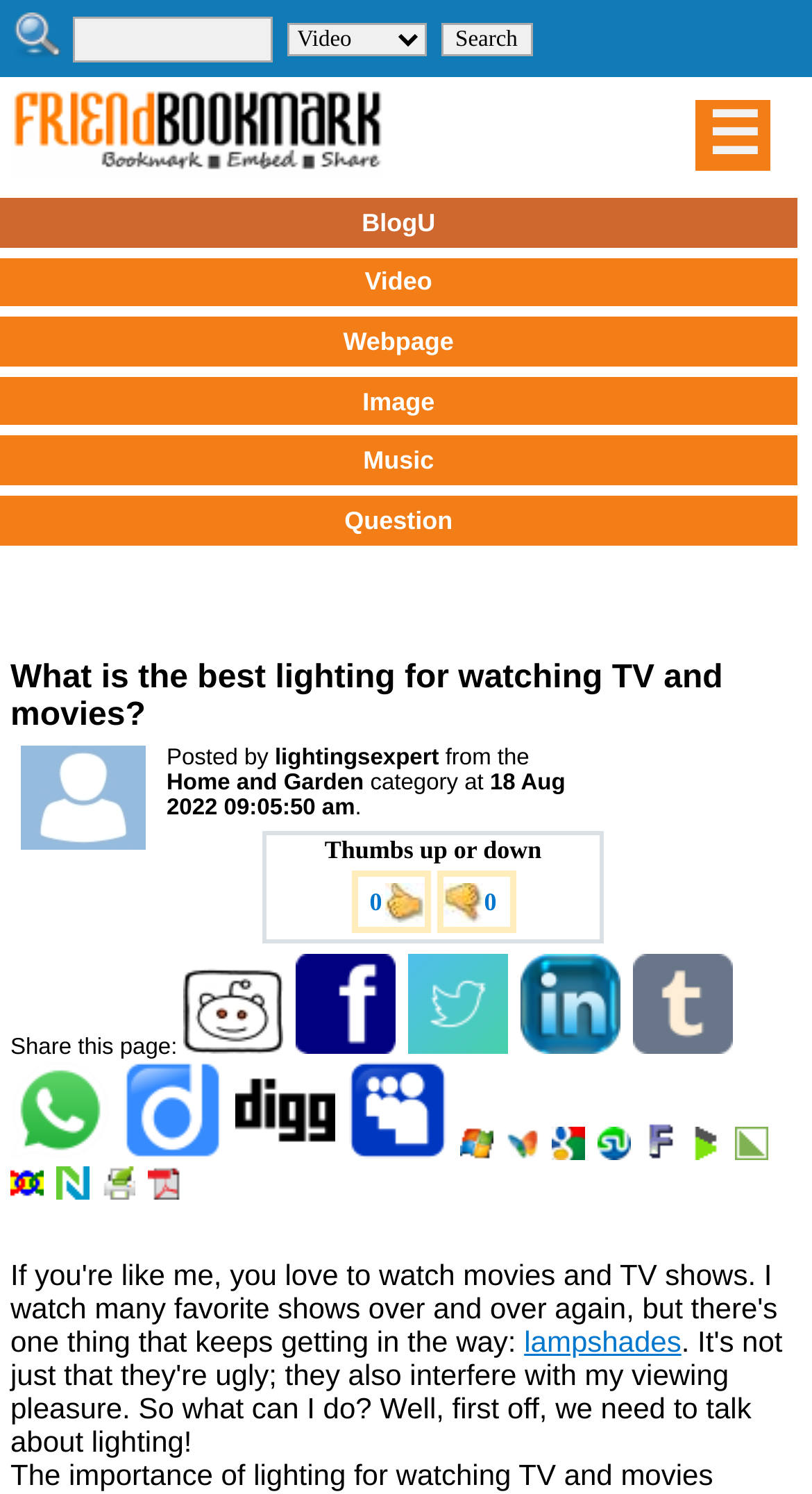How many social media platforms are available for sharing?
Based on the image, give a concise answer in the form of a single word or short phrase.

15